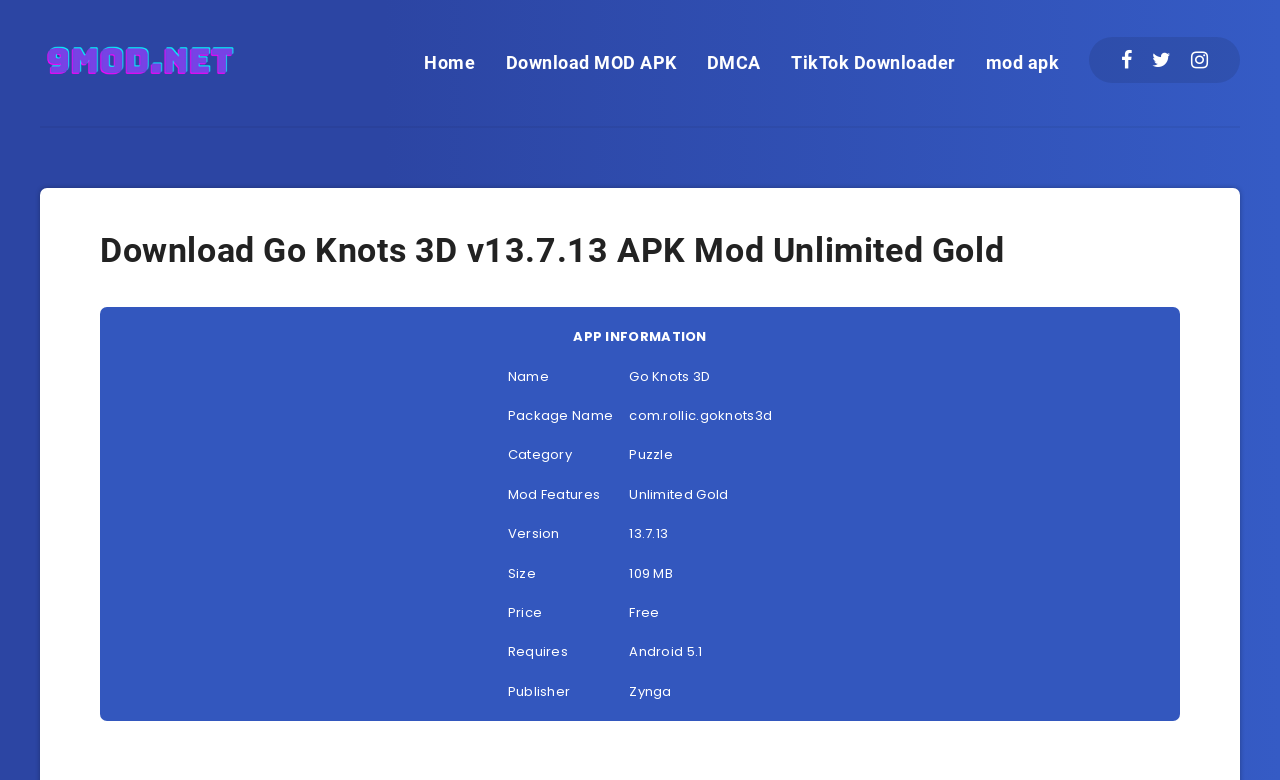Determine the bounding box coordinates of the element's region needed to click to follow the instruction: "Go to the Download MOD APK page". Provide these coordinates as four float numbers between 0 and 1, formatted as [left, top, right, bottom].

[0.395, 0.064, 0.529, 0.098]